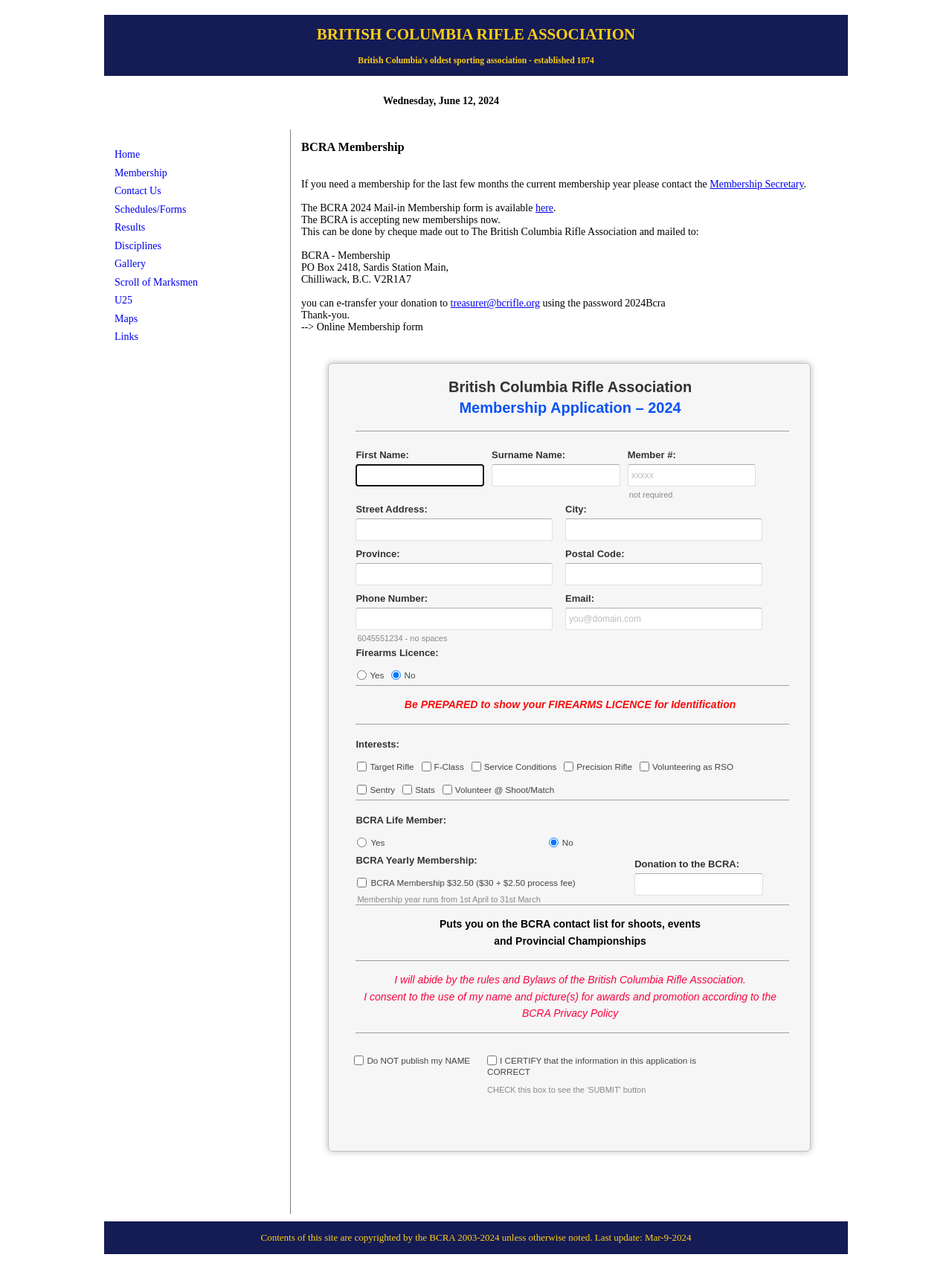Offer a thorough description of the webpage.

The webpage is about the British Columbia Rifle Association, specifically focusing on its 2020 membership. At the top, there is a large heading that reads "BRITISH COLUMBIA RIFLE ASSOCIATION" followed by a subtitle "British Columbia's oldest sporting association - established 1874". Below this, there is a navigation menu with 11 links, including "Home", "Membership", "Contact Us", and others, aligned horizontally and evenly spaced.

On the left side of the page, there is a section with a heading "BCRA Membership" followed by a series of paragraphs and links providing information about membership, including a note about contacting the Membership Secretary for last-minute memberships, a link to a mail-in membership form, and instructions on how to submit a membership application by cheque or e-transfer.

On the right side of the page, there is a section with a date "Wednesday, June 12, 2024" displayed prominently. Below this, there is an iframe that takes up most of the right side of the page, likely containing an online membership form.

At the very bottom of the page, there is a footer section with copyright information and a note about the last update to the site, dated Mar-9-2024.